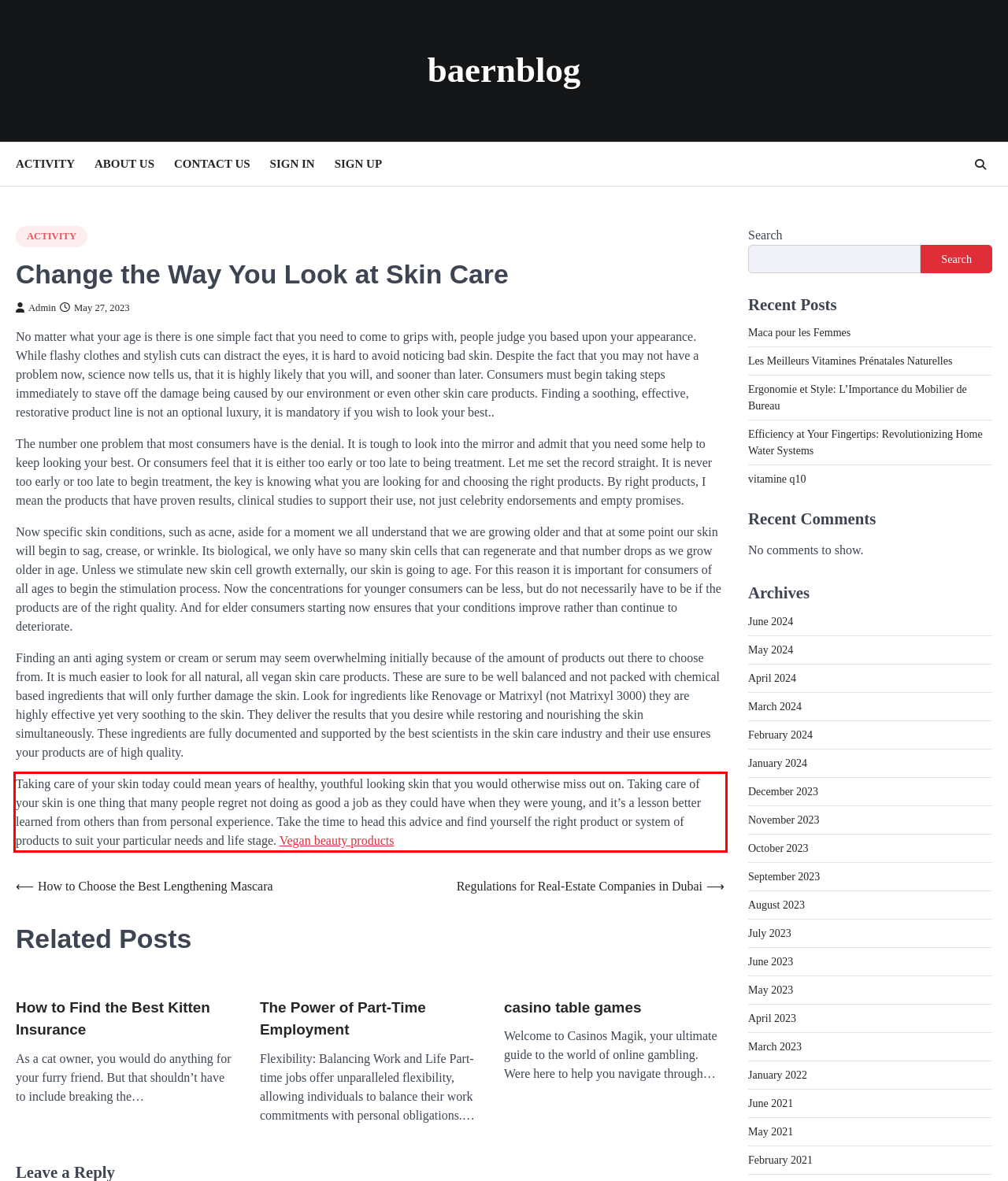With the given screenshot of a webpage, locate the red rectangle bounding box and extract the text content using OCR.

Taking care of your skin today could mean years of healthy, youthful looking skin that you would otherwise miss out on. Taking care of your skin is one thing that many people regret not doing as good a job as they could have when they were young, and it’s a lesson better learned from others than from personal experience. Take the time to head this advice and find yourself the right product or system of products to suit your particular needs and life stage. Vegan beauty products